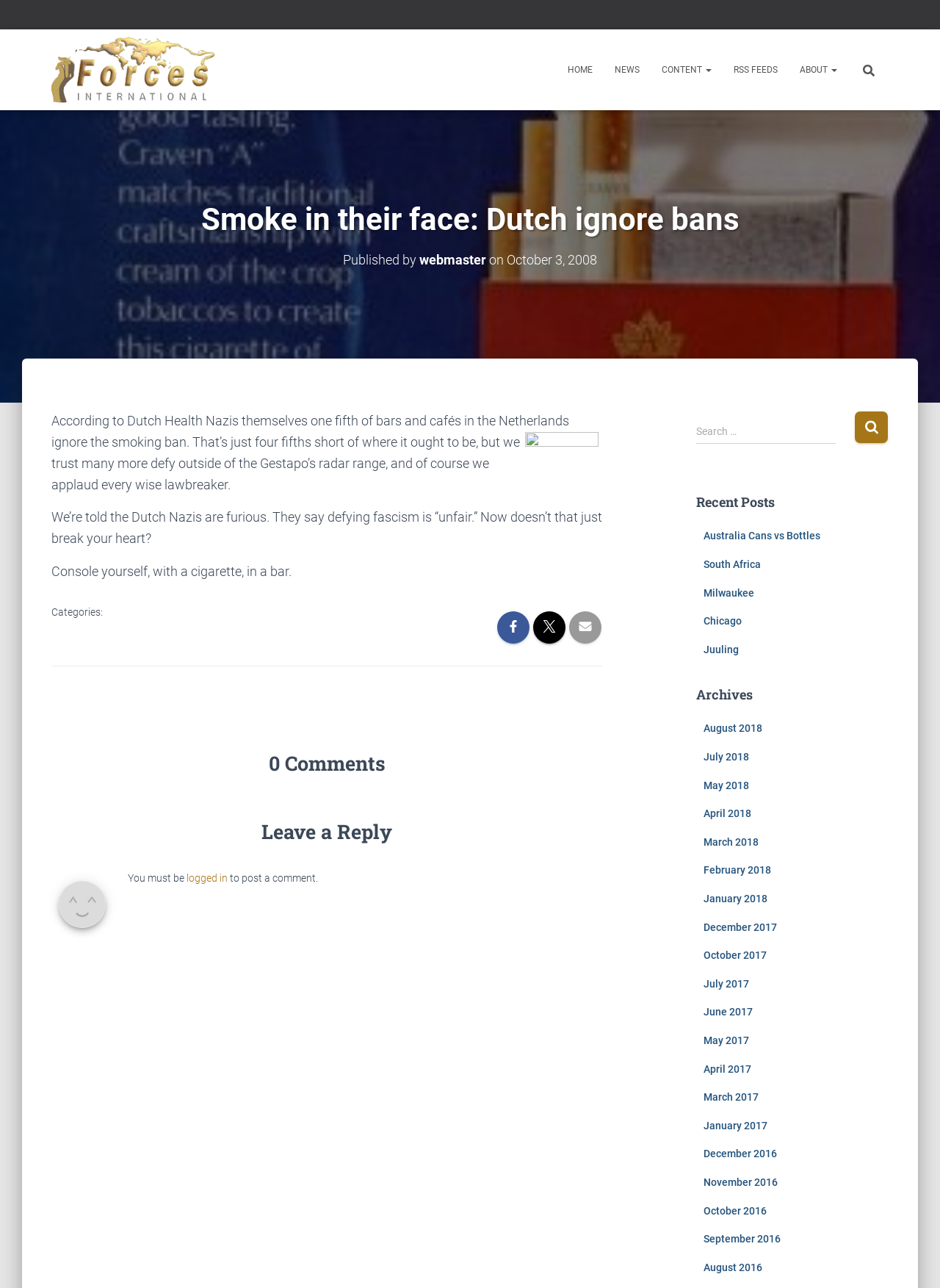Observe the image and answer the following question in detail: What is the author of the article?

The author of the article is mentioned as 'webmaster' in the heading 'Published by webmaster on October 3, 2008'.